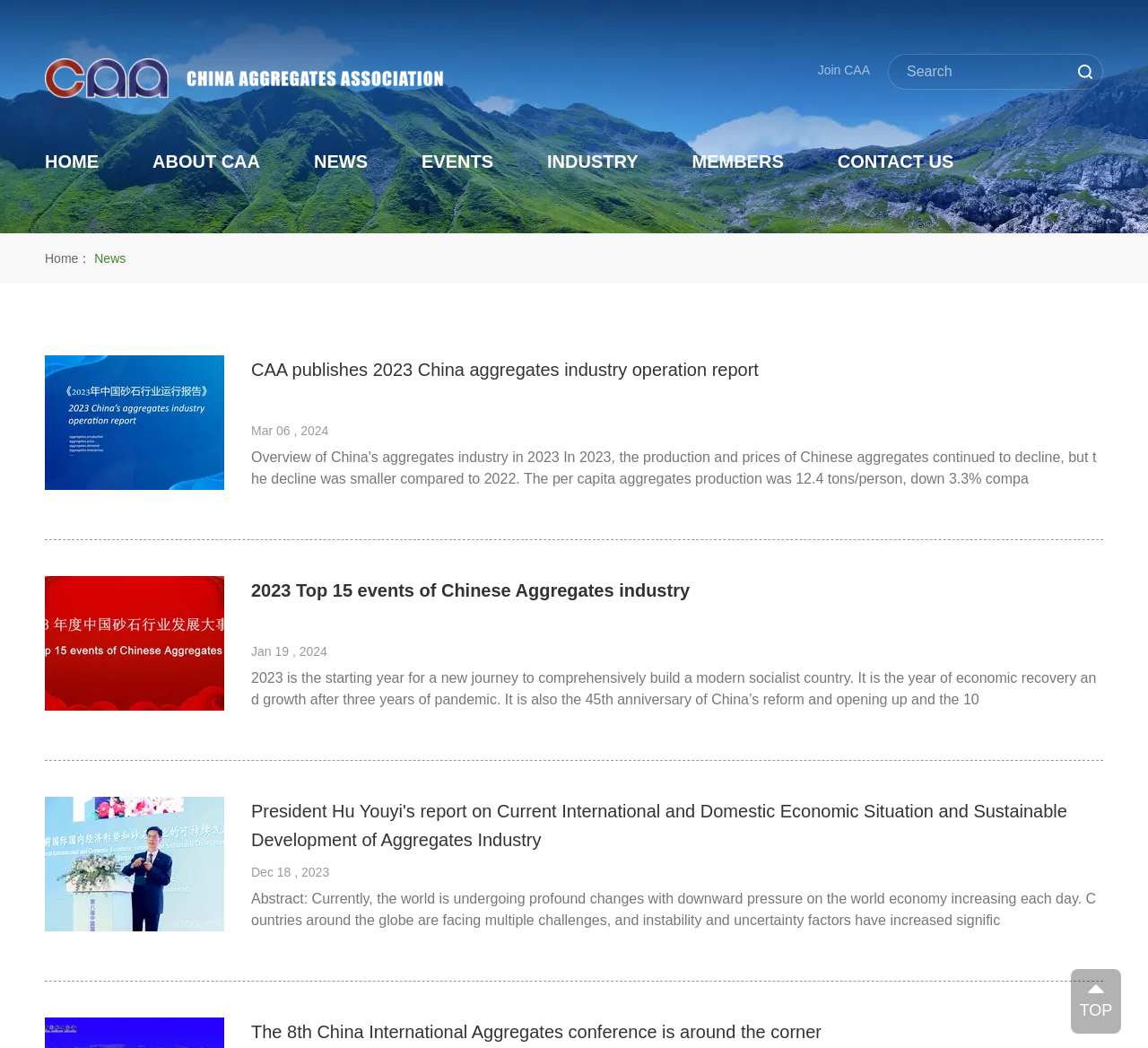Consider the image and give a detailed and elaborate answer to the question: 
What is the purpose of the textbox?

The textbox element has a placeholder text 'Search', indicating that it is used for searching purposes. The textbox is located at the top right corner of the webpage, and it is likely used to search for news, events, or other content within the website.